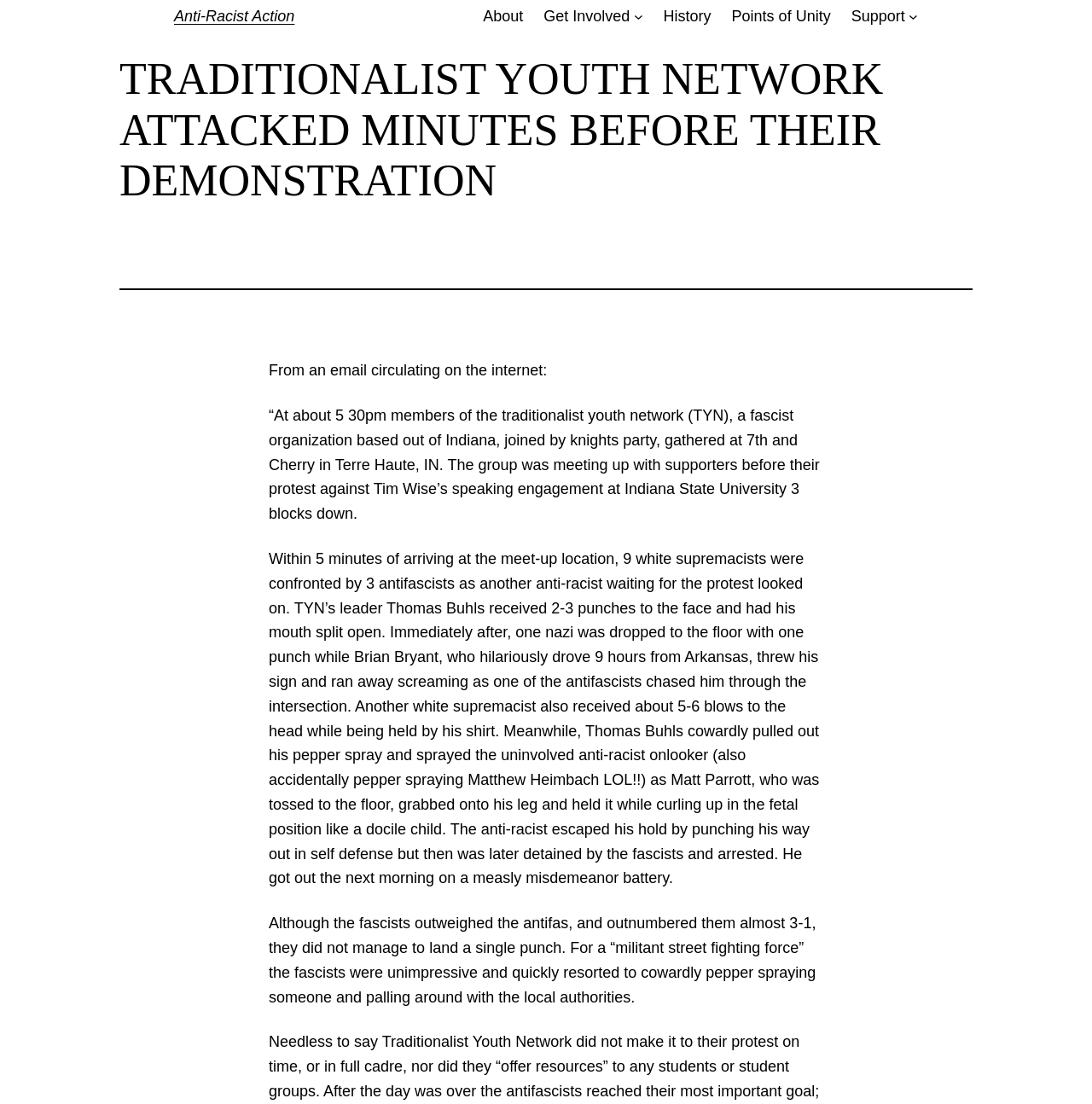Provide a brief response to the question using a single word or phrase: 
How many punches did one white supremacist receive to the head?

5-6